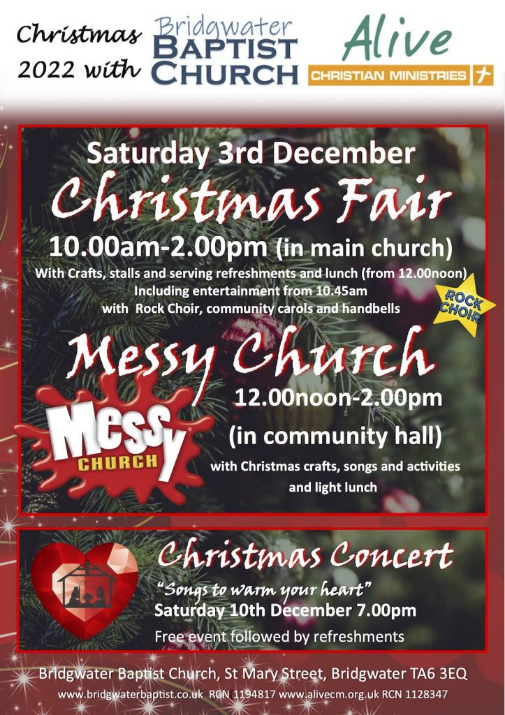Analyze the image and provide a detailed answer to the question: Is the Christmas Concert a free event?

The caption explicitly states that the Christmas Concert, titled 'Songs to Warm Your Heart', will be a free event, with refreshments available.